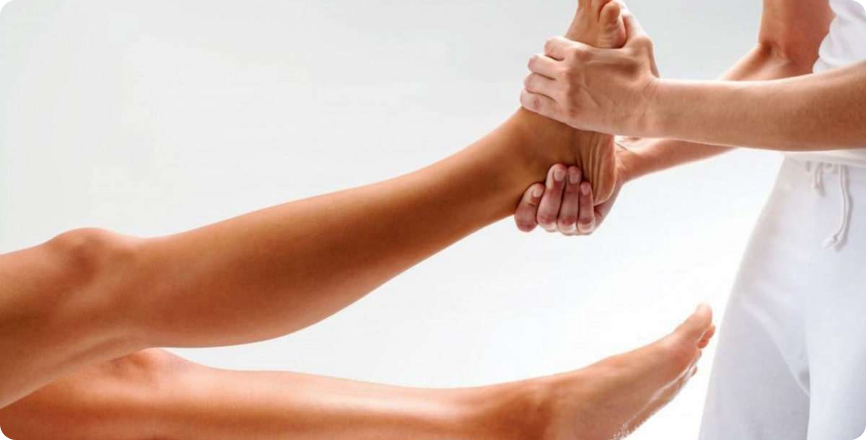What is the purpose of the image on the webpage?
Identify the answer in the screenshot and reply with a single word or phrase.

To convey the therapeutic process